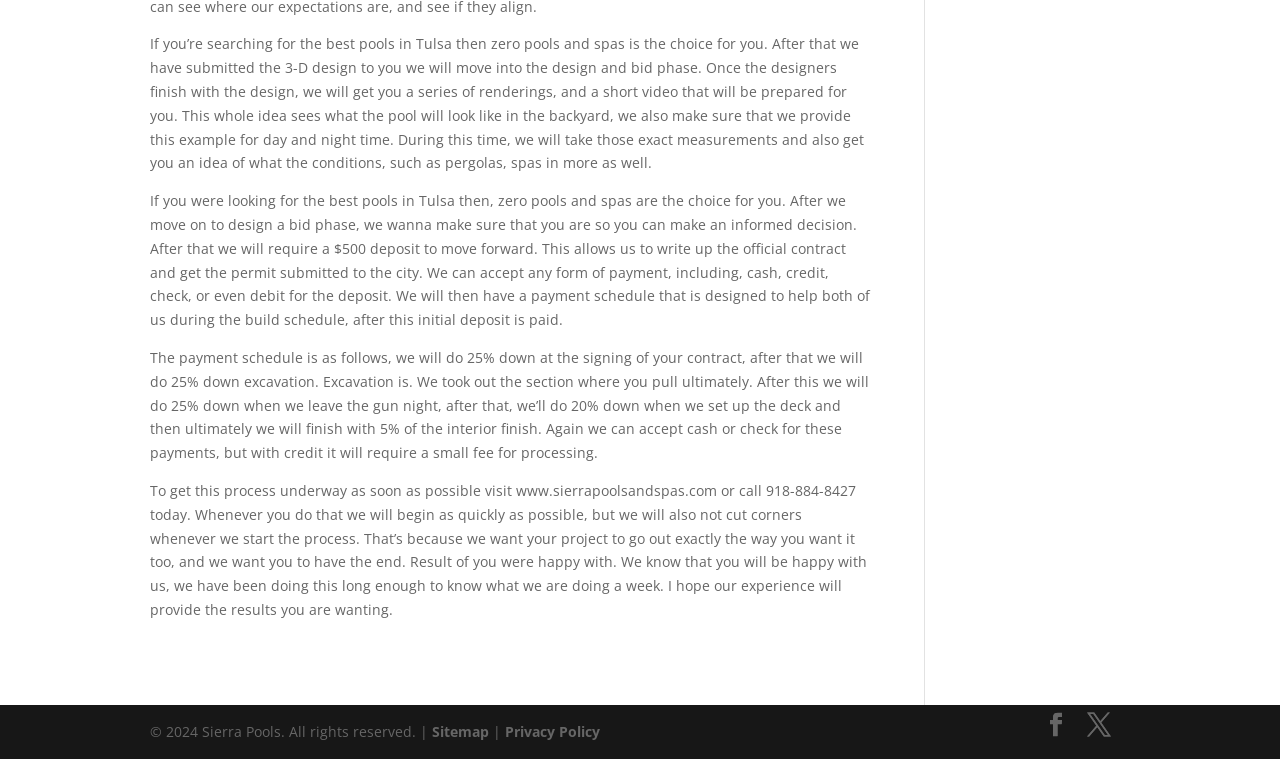Examine the screenshot and answer the question in as much detail as possible: How much deposit is required to move forward?

According to the text, after the design and bid phase, a $500 deposit is required to move forward, which allows the company to write up the official contract and get the permit submitted to the city.